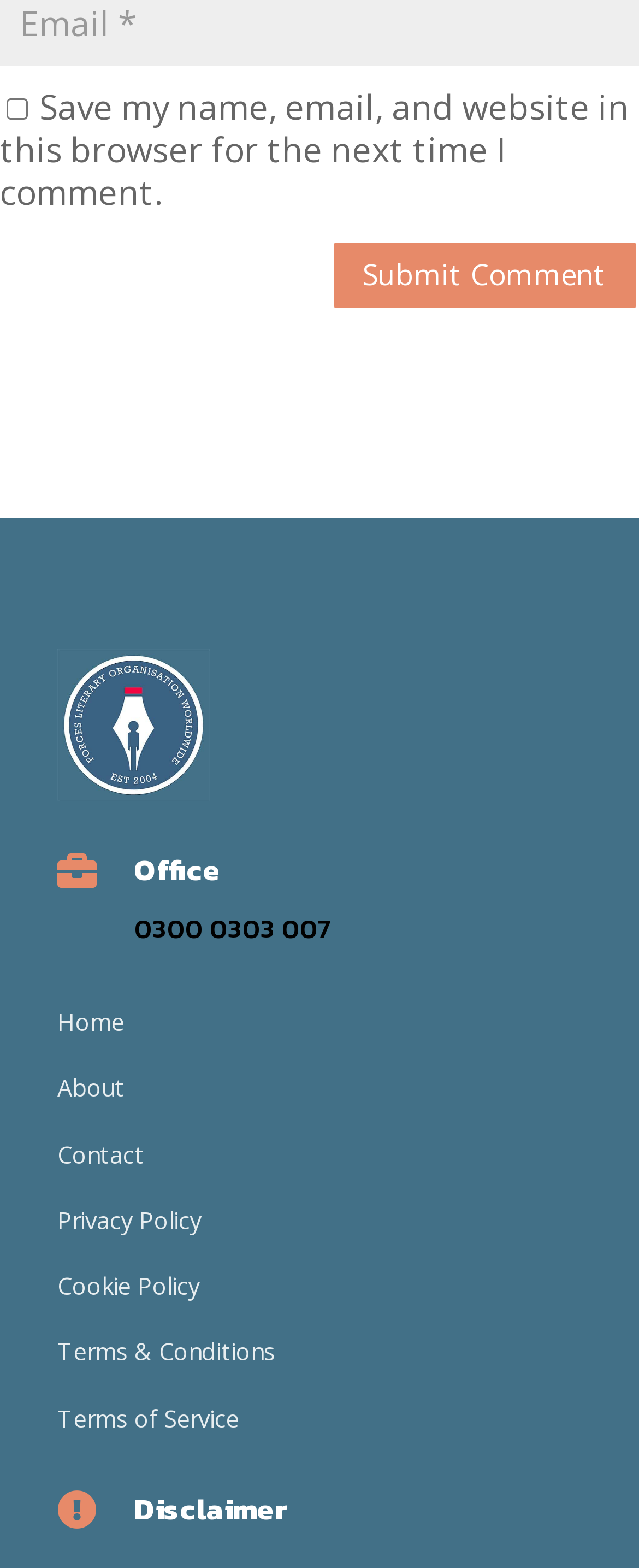Find the bounding box of the UI element described as: "Jay Sekulow". The bounding box coordinates should be given as four float values between 0 and 1, i.e., [left, top, right, bottom].

None